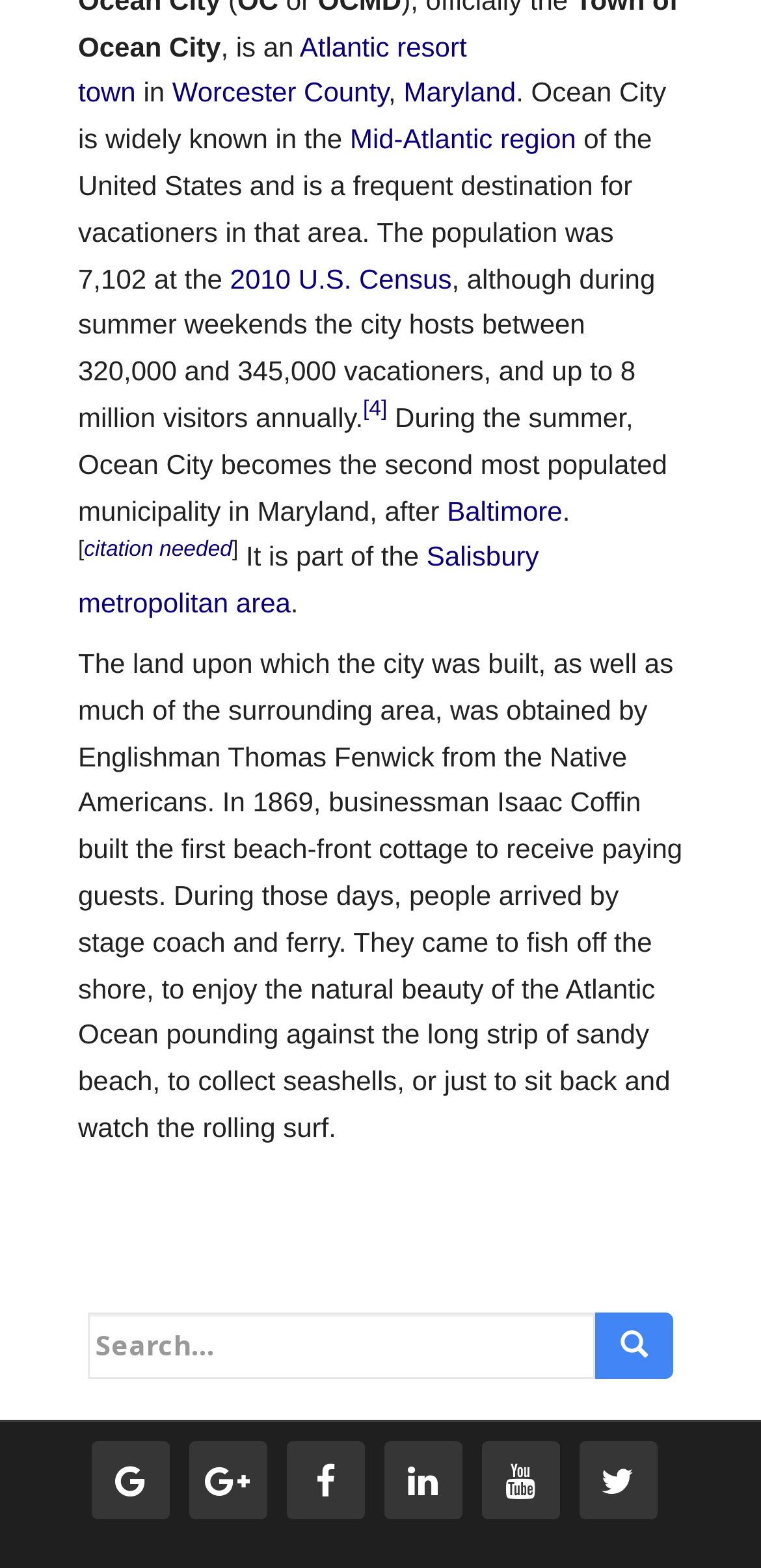Locate the UI element that matches the description citation needed in the webpage screenshot. Return the bounding box coordinates in the format (top-left x, top-left y, bottom-right x, bottom-right y), with values ranging from 0 to 1.

[0.111, 0.343, 0.305, 0.358]